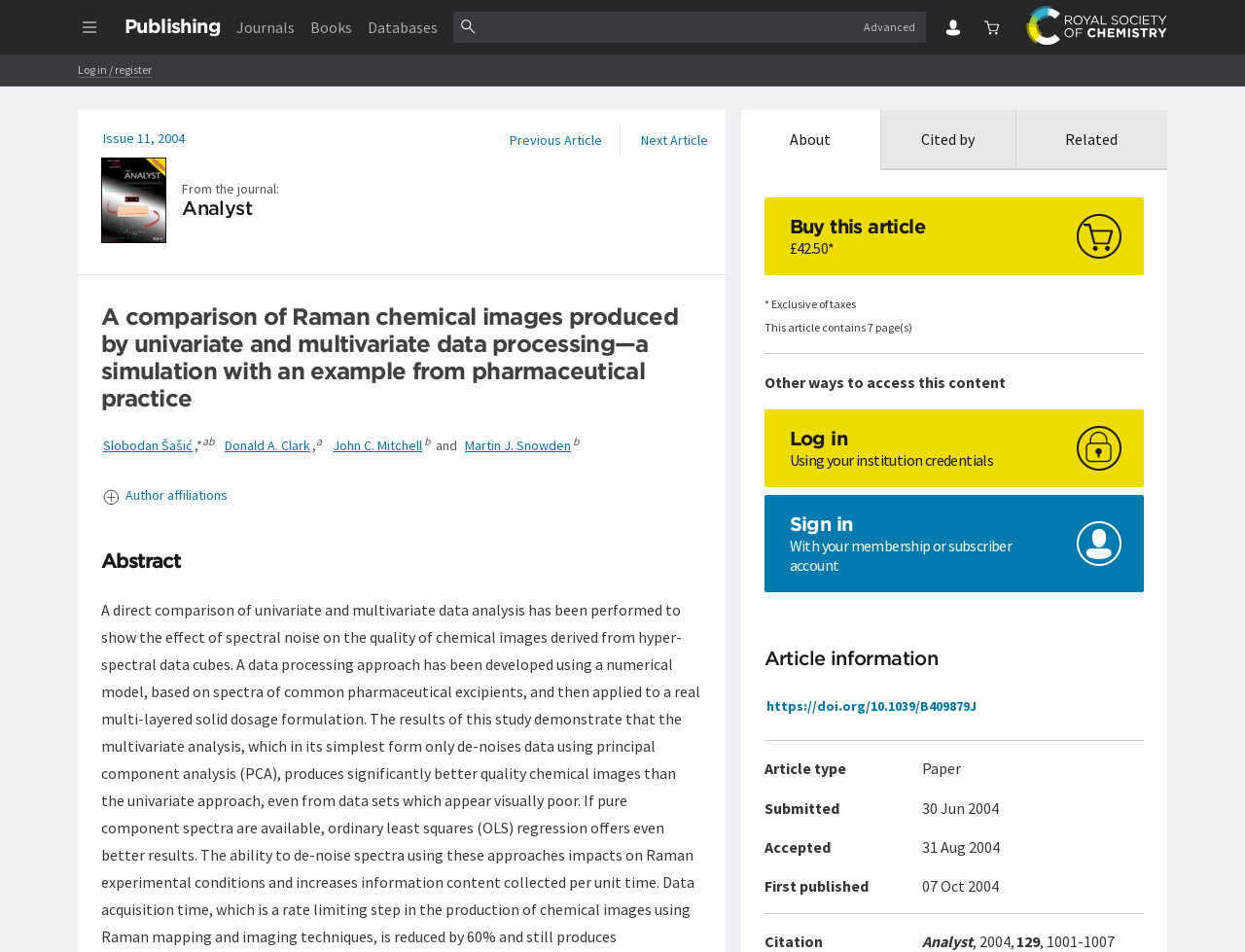Please give a one-word or short phrase response to the following question: 
Who are the authors of the article?

Slobodan Šašić, Donald A. Clark, John C. Mitchell, Martin J. Snowden